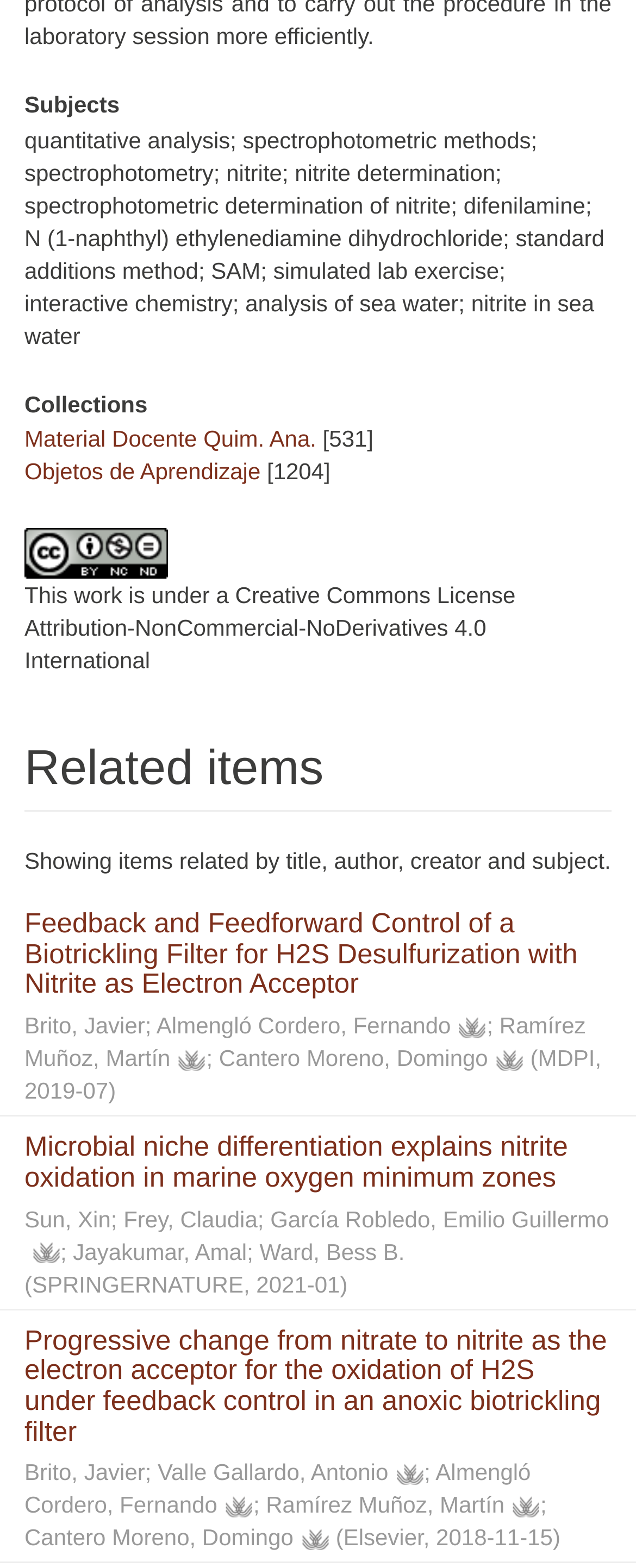Refer to the image and provide an in-depth answer to the question: 
How many authors are listed for the second related item?

The second related item lists five authors: Sun, Xin; Frey, Claudia; García Robledo, Emilio Guillermo; Jayakumar, Amal; and Ward, Bess B.